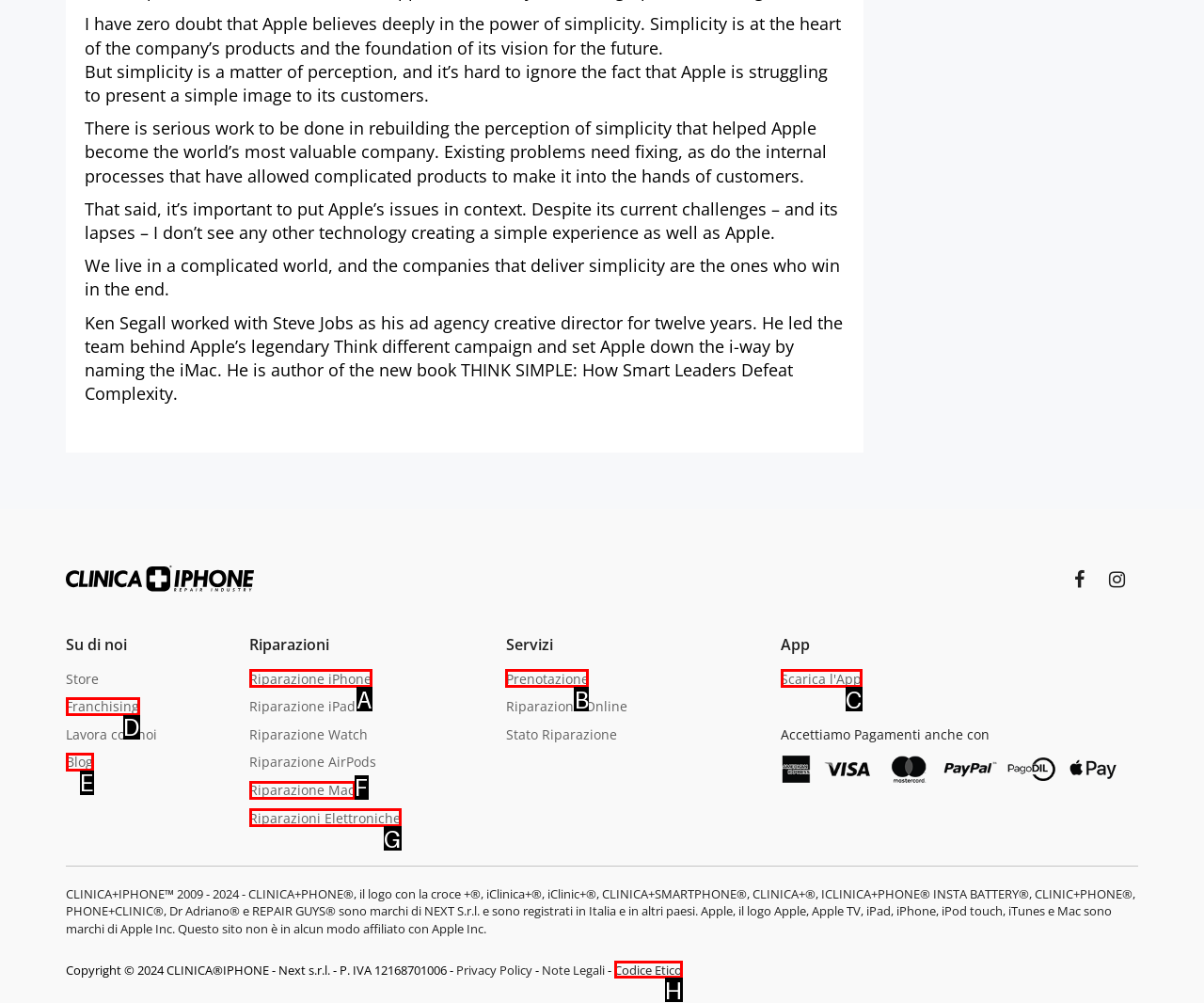Find the UI element described as: Franchising
Reply with the letter of the appropriate option.

D